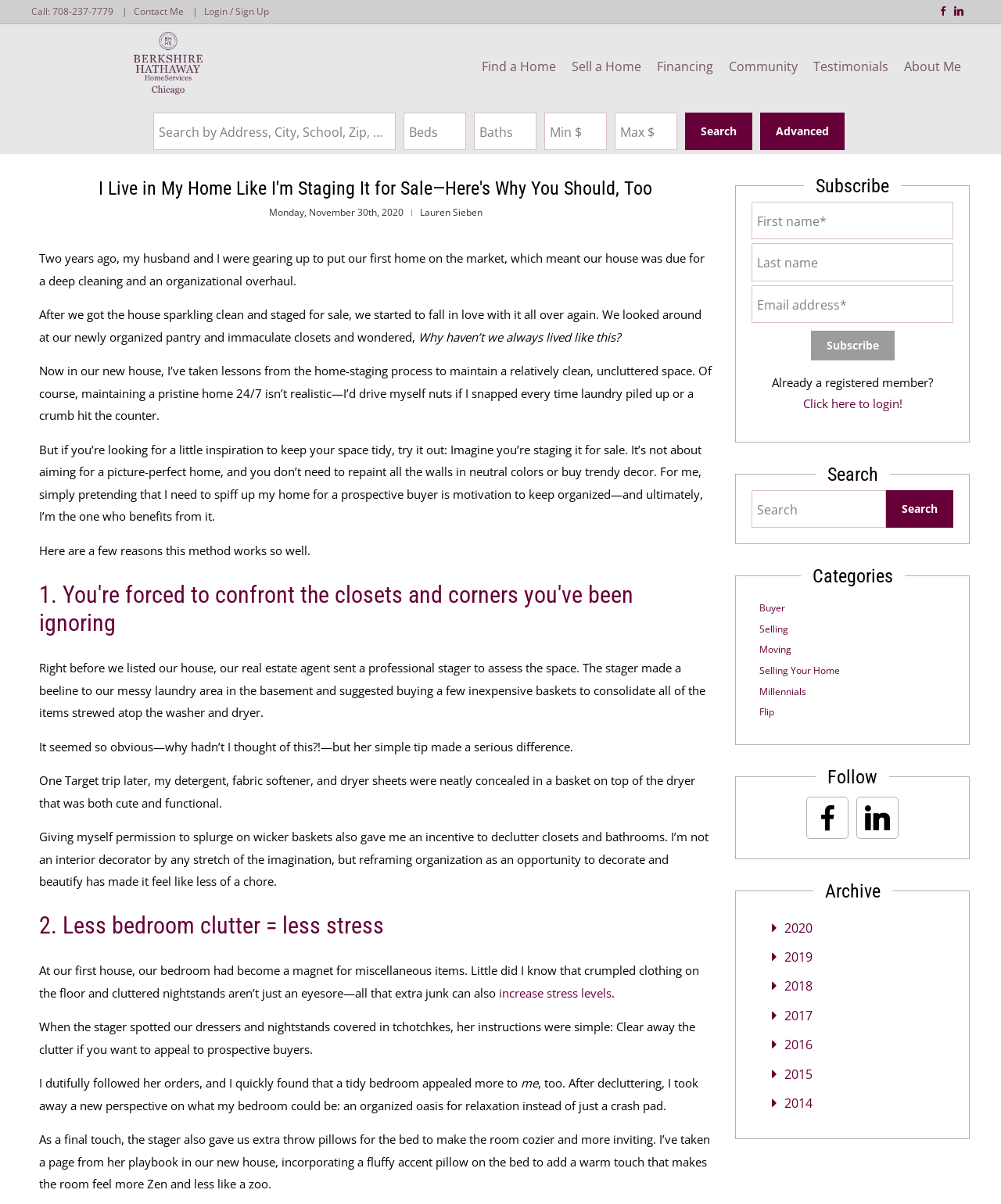Please specify the bounding box coordinates of the clickable section necessary to execute the following command: "Subscribe to the newsletter".

[0.81, 0.275, 0.893, 0.299]